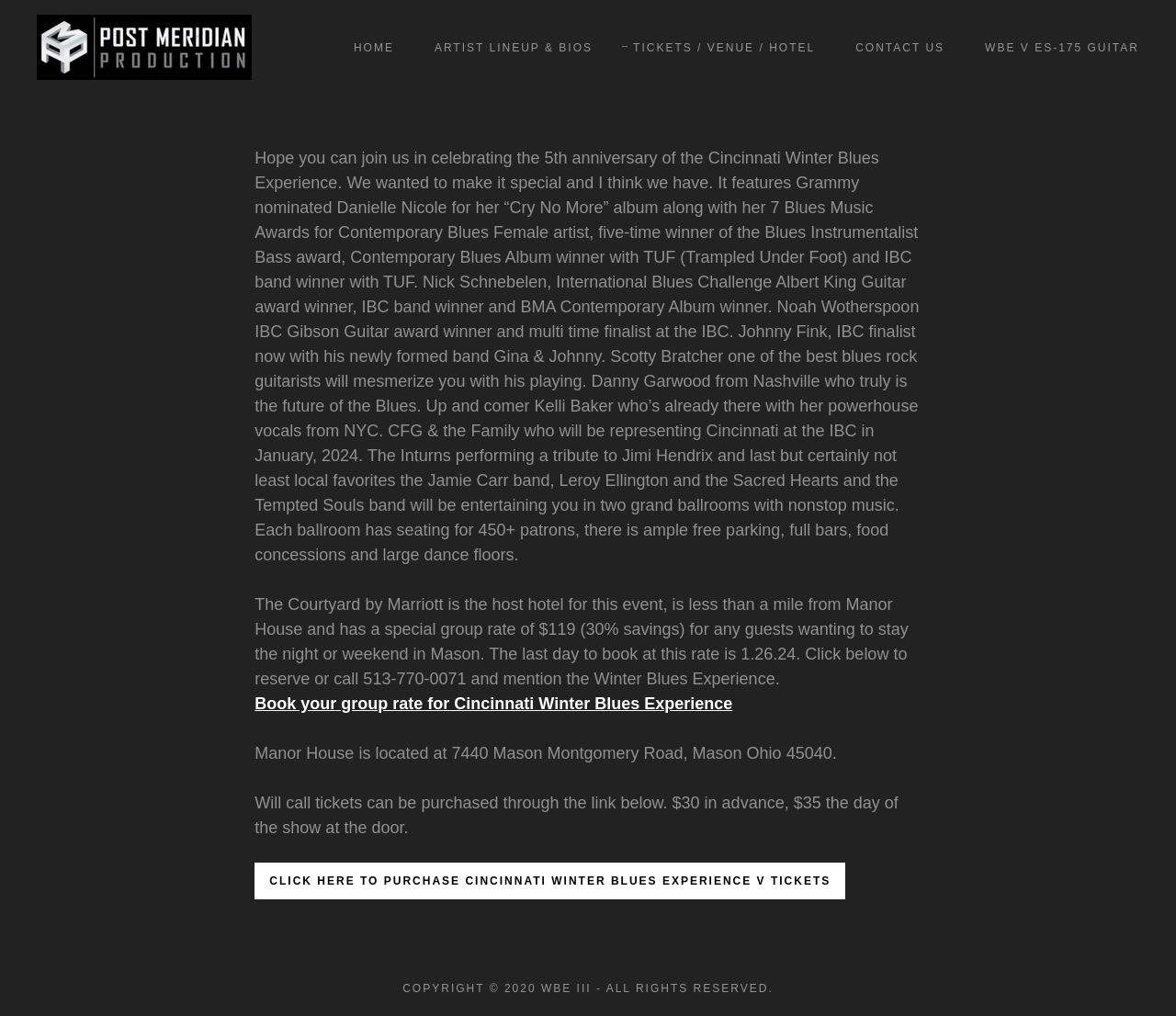Return the bounding box coordinates of the UI element that corresponds to this description: "Categories". The coordinates must be given as four float numbers in the range of 0 and 1, [left, top, right, bottom].

None